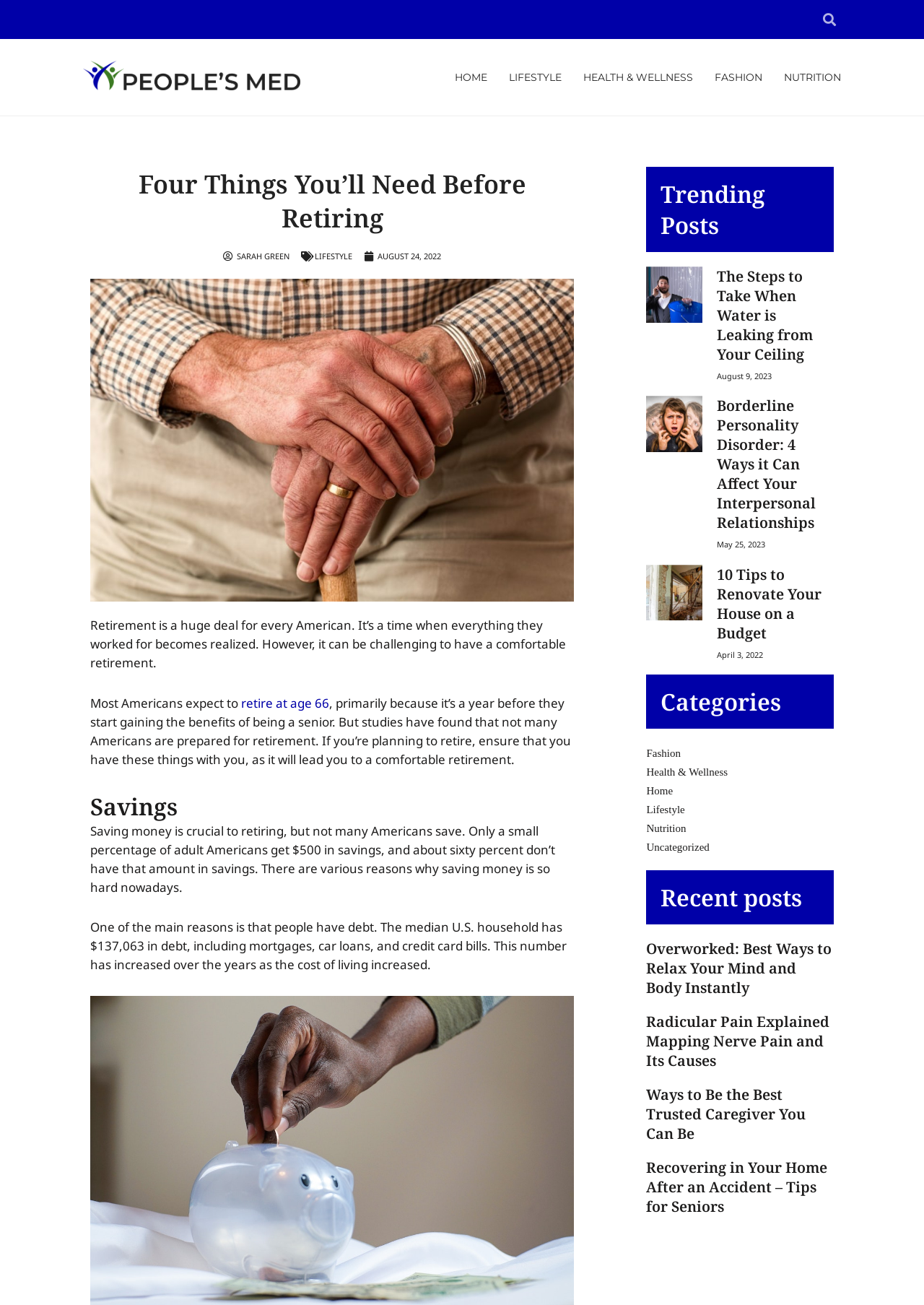Use a single word or phrase to answer the question: 
Who is the author of the article 'Four Things You’ll Need Before Retiring'?

SARAH GREEN